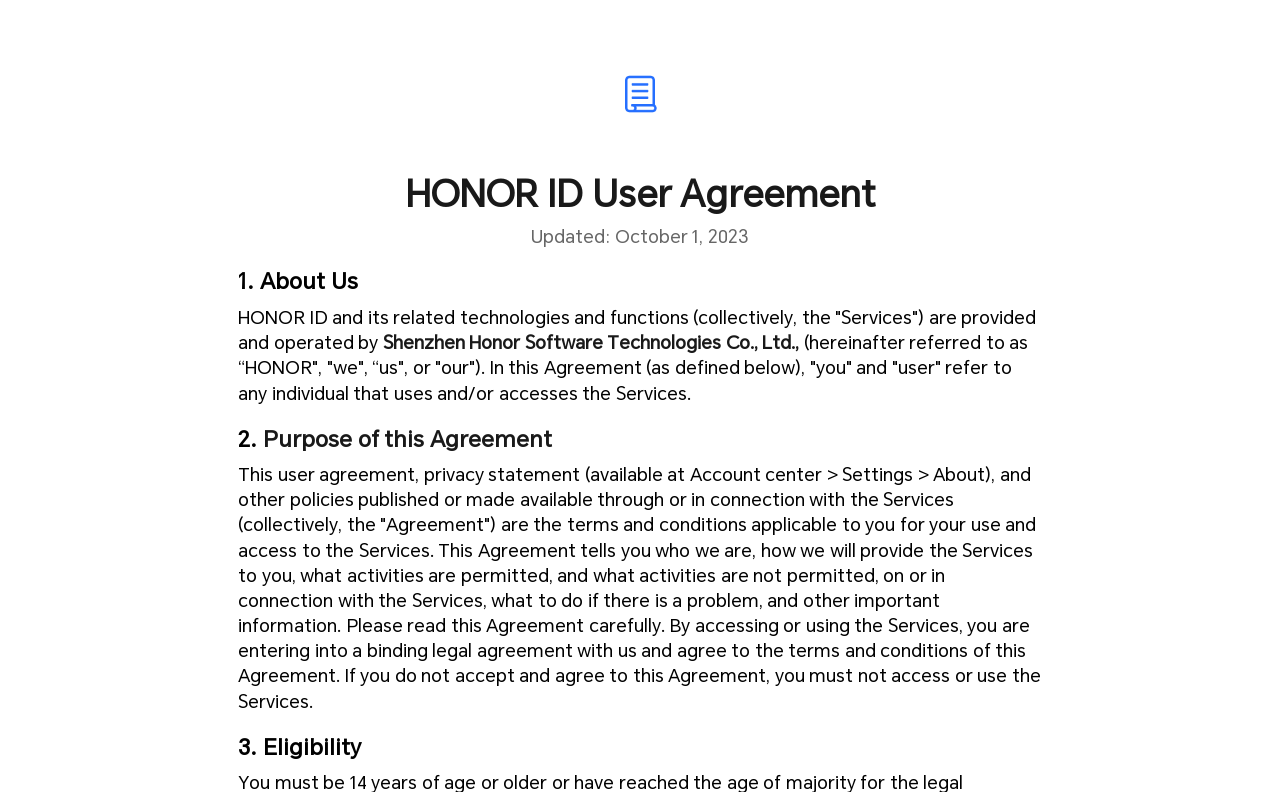What is the date of the last update?
Examine the screenshot and reply with a single word or phrase.

October 1, 2023